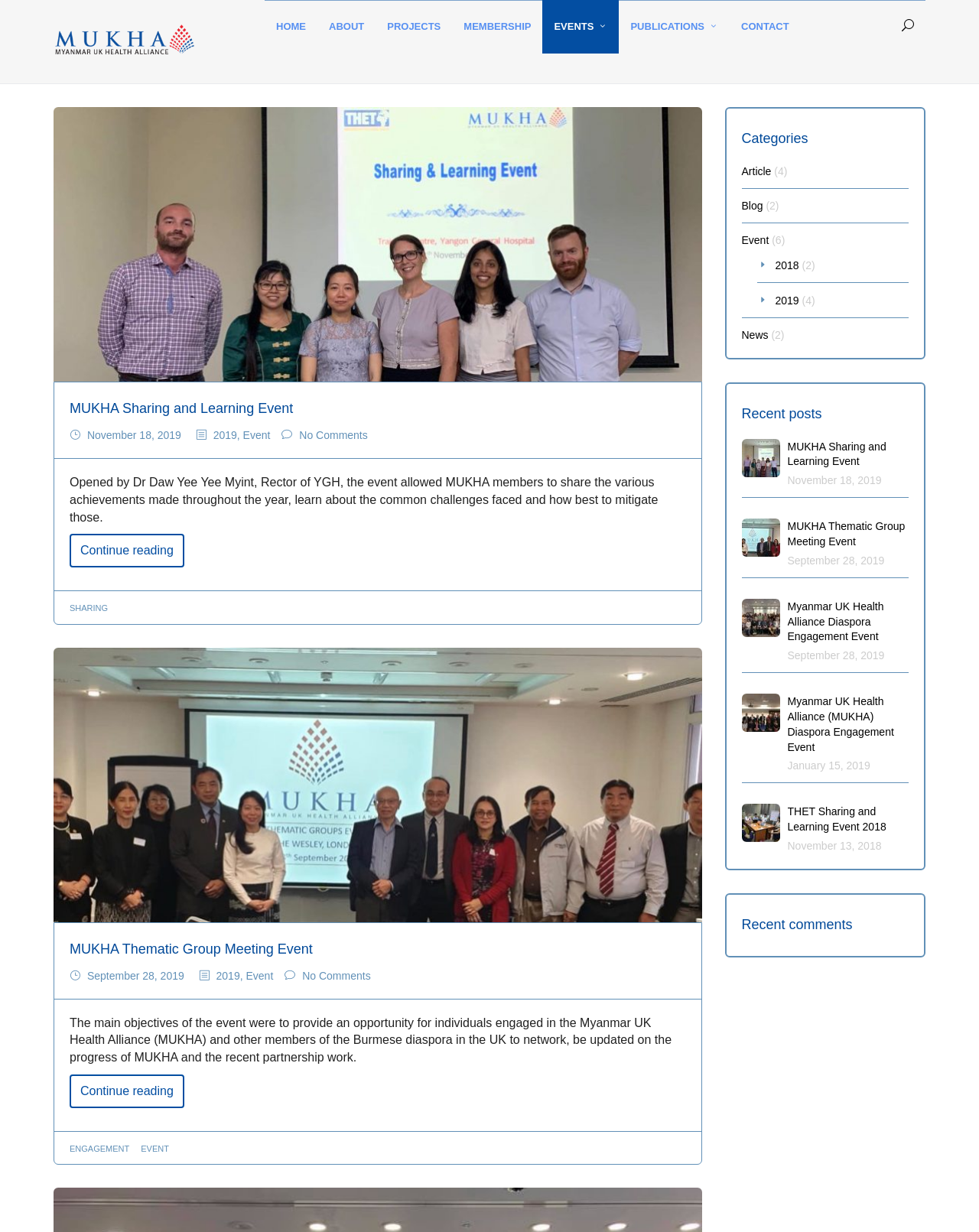How many recent posts are listed on this page?
Provide a detailed and extensive answer to the question.

I counted the number of recent posts listed on the page, which are 'MUKHA Sharing and Learning Event', 'MUKHA Thematic Group Meeting Event', 'Myanmar UK Health Alliance Diaspora Engagement Event', 'Myanmar UK Health Alliance (MUKHA) Diaspora Engagement Event', and 'BP1'.